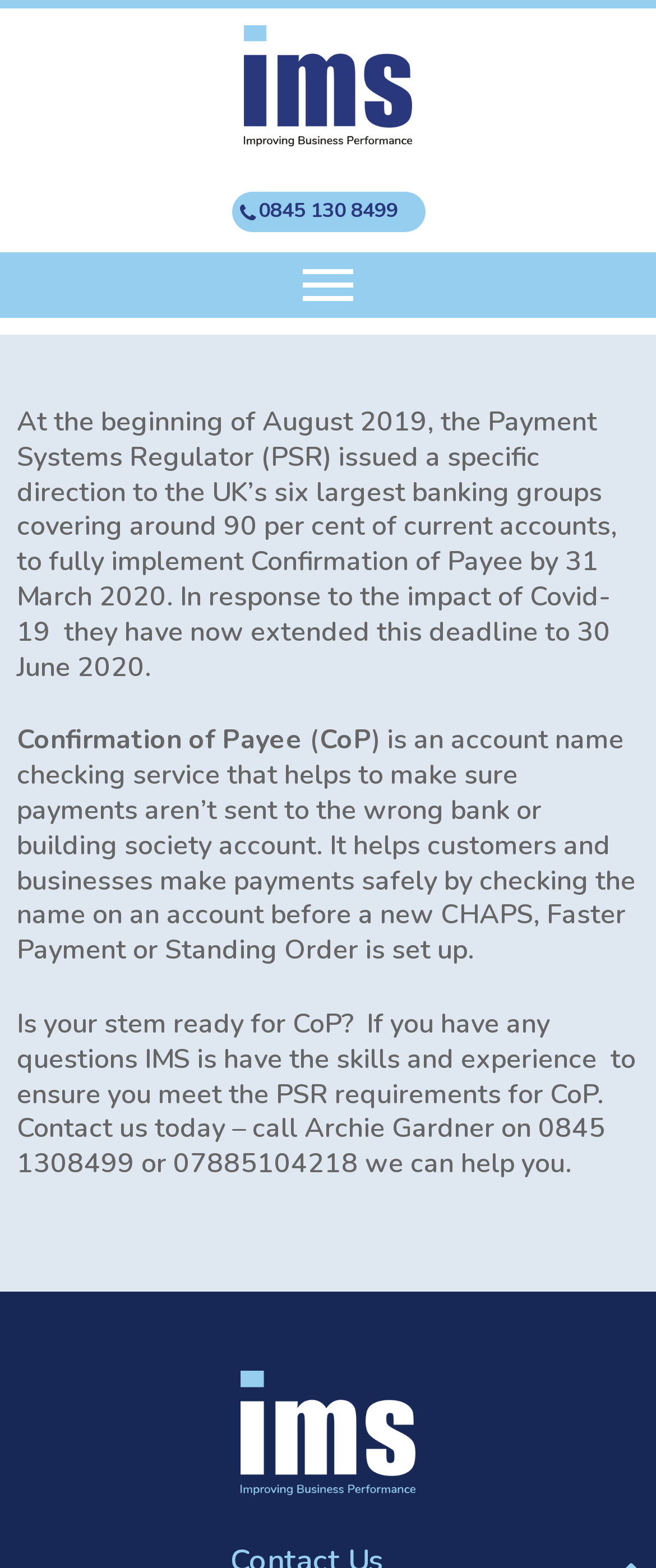Answer the question below with a single word or a brief phrase: 
What type of payments does Confirmation of Payee check?

CHAPS, Faster Payment, Standing Order